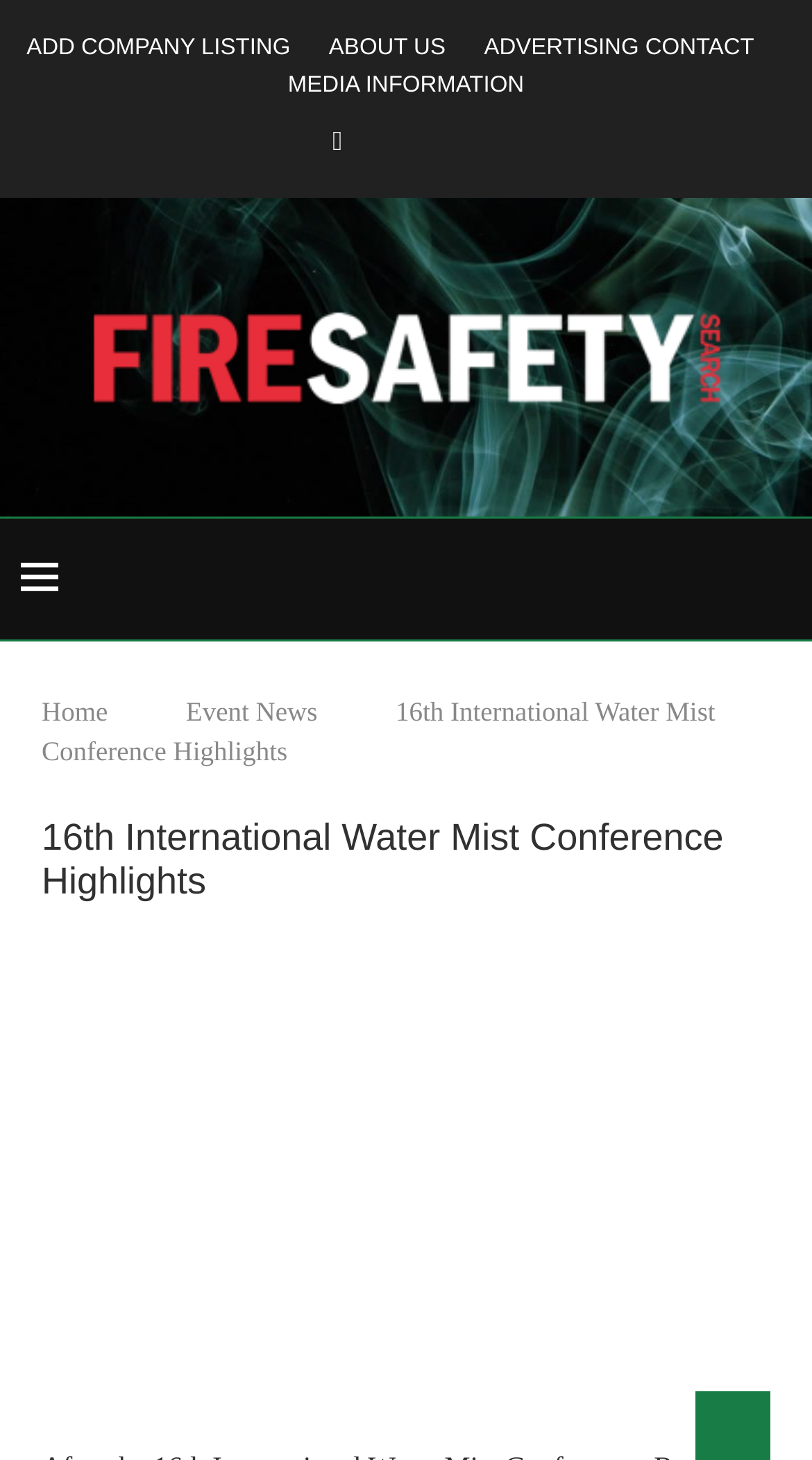Locate the bounding box coordinates of the item that should be clicked to fulfill the instruction: "Go to Home page".

[0.051, 0.476, 0.133, 0.497]